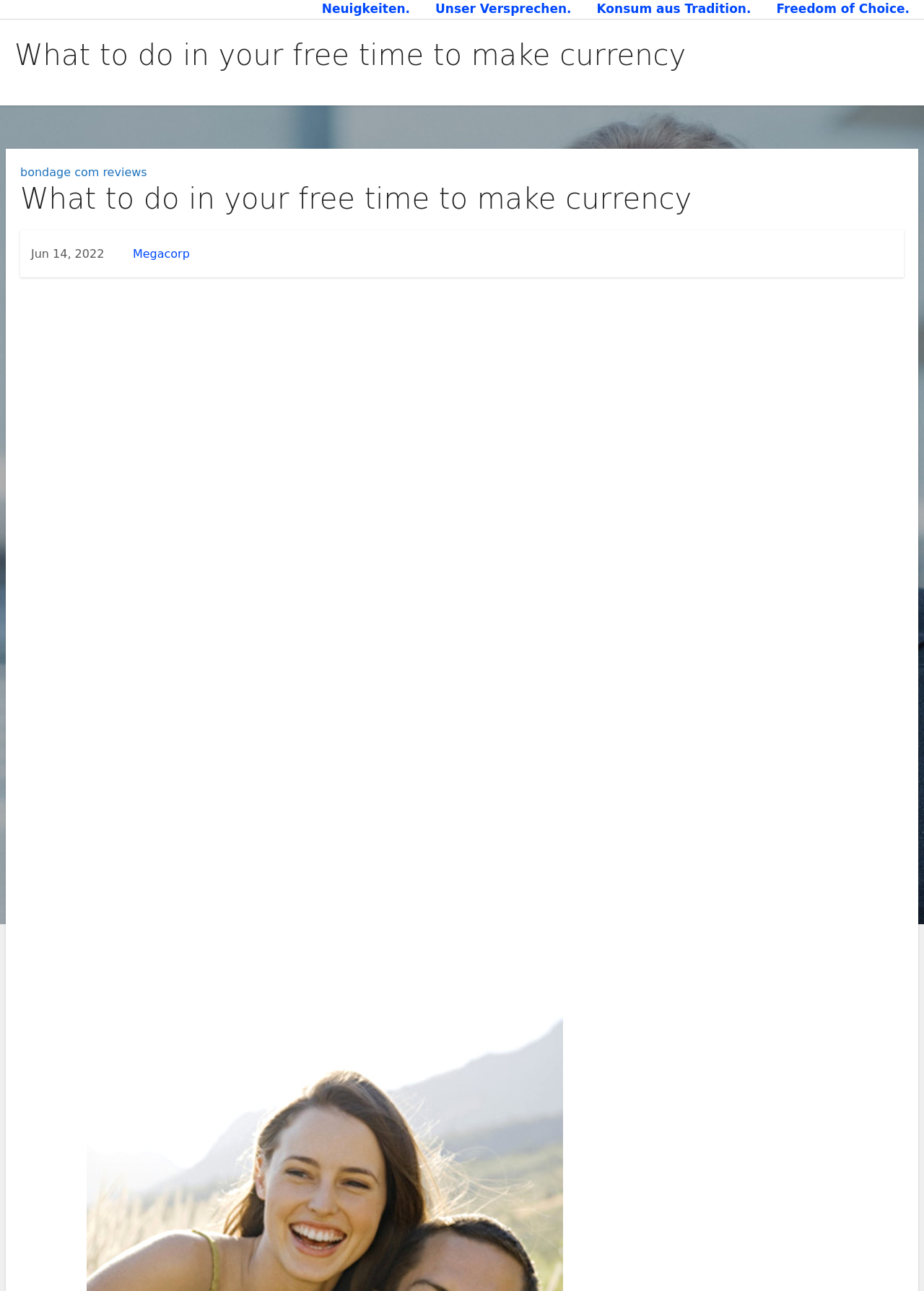Provide a single word or phrase to answer the given question: 
How many links are in the top navigation bar?

4